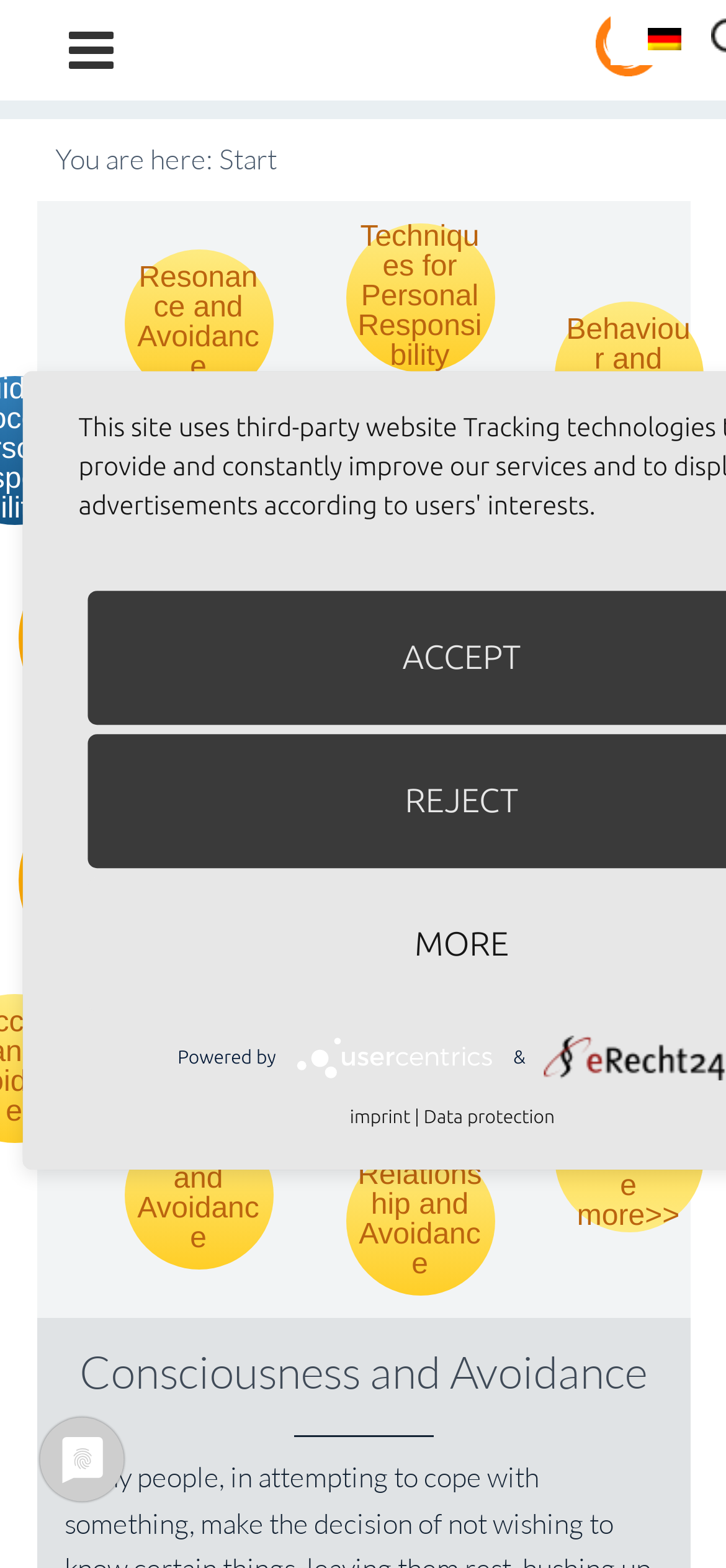What is the purpose of the links at the top of the page?
Observe the image and answer the question with a one-word or short phrase response.

Navigation